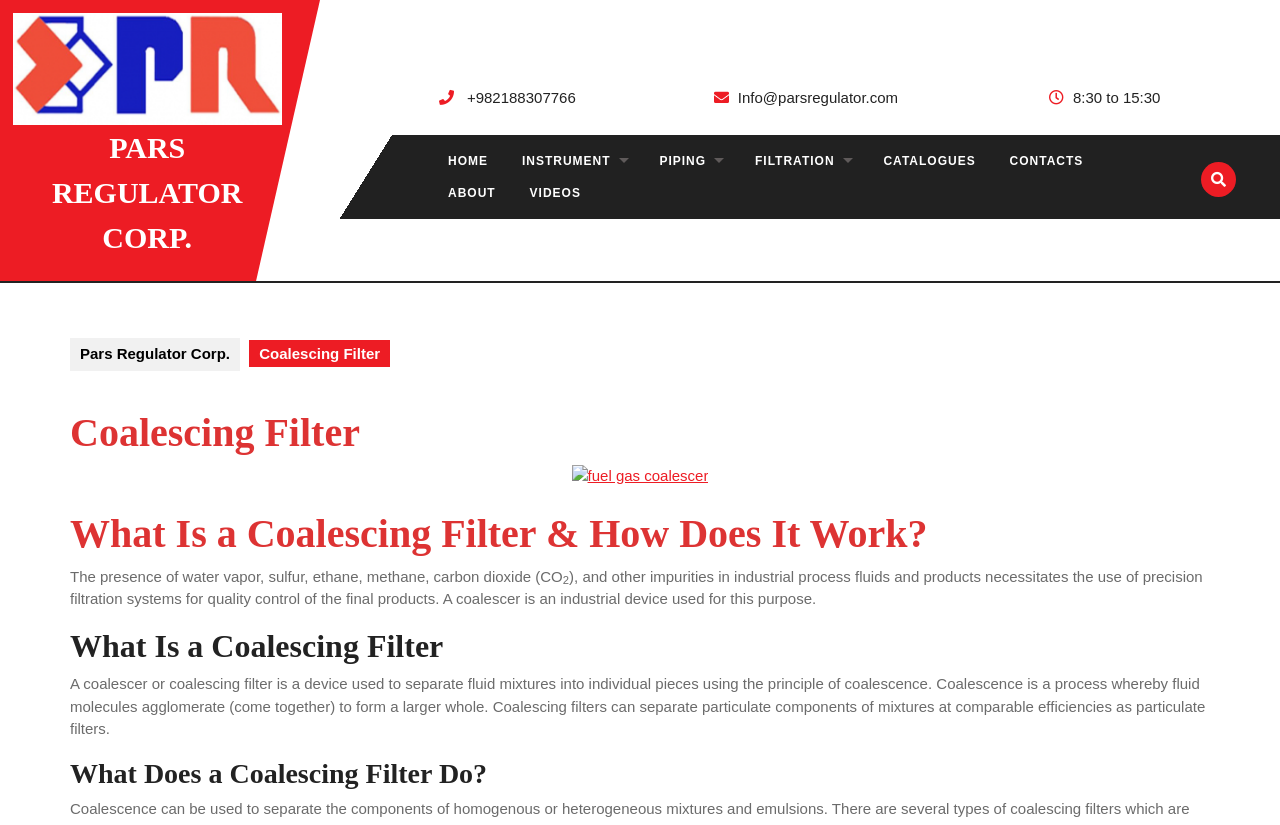Determine the bounding box coordinates of the region that needs to be clicked to achieve the task: "Click on Pars Regulator link".

[0.01, 0.072, 0.22, 0.092]